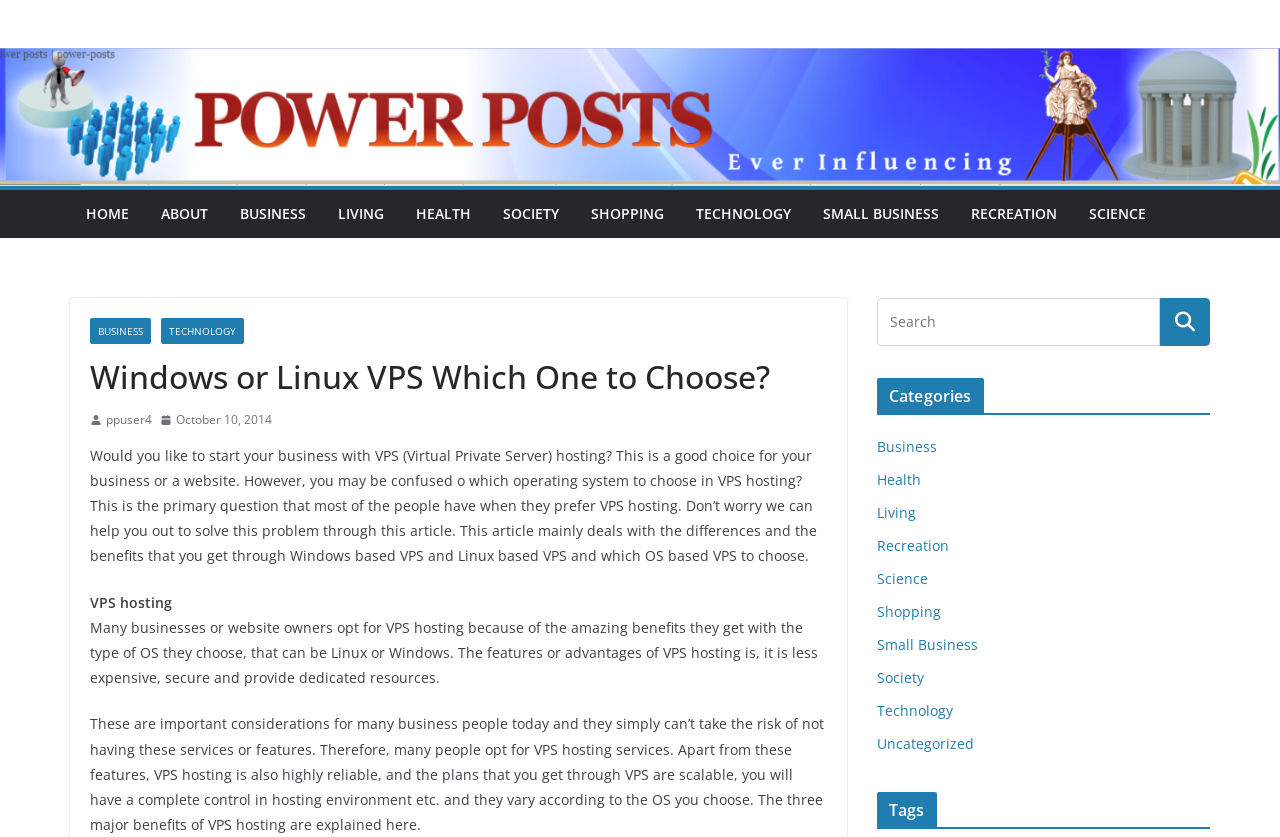Given the webpage screenshot, identify the bounding box of the UI element that matches this description: "name="s" placeholder="Search"".

[0.685, 0.355, 0.906, 0.413]